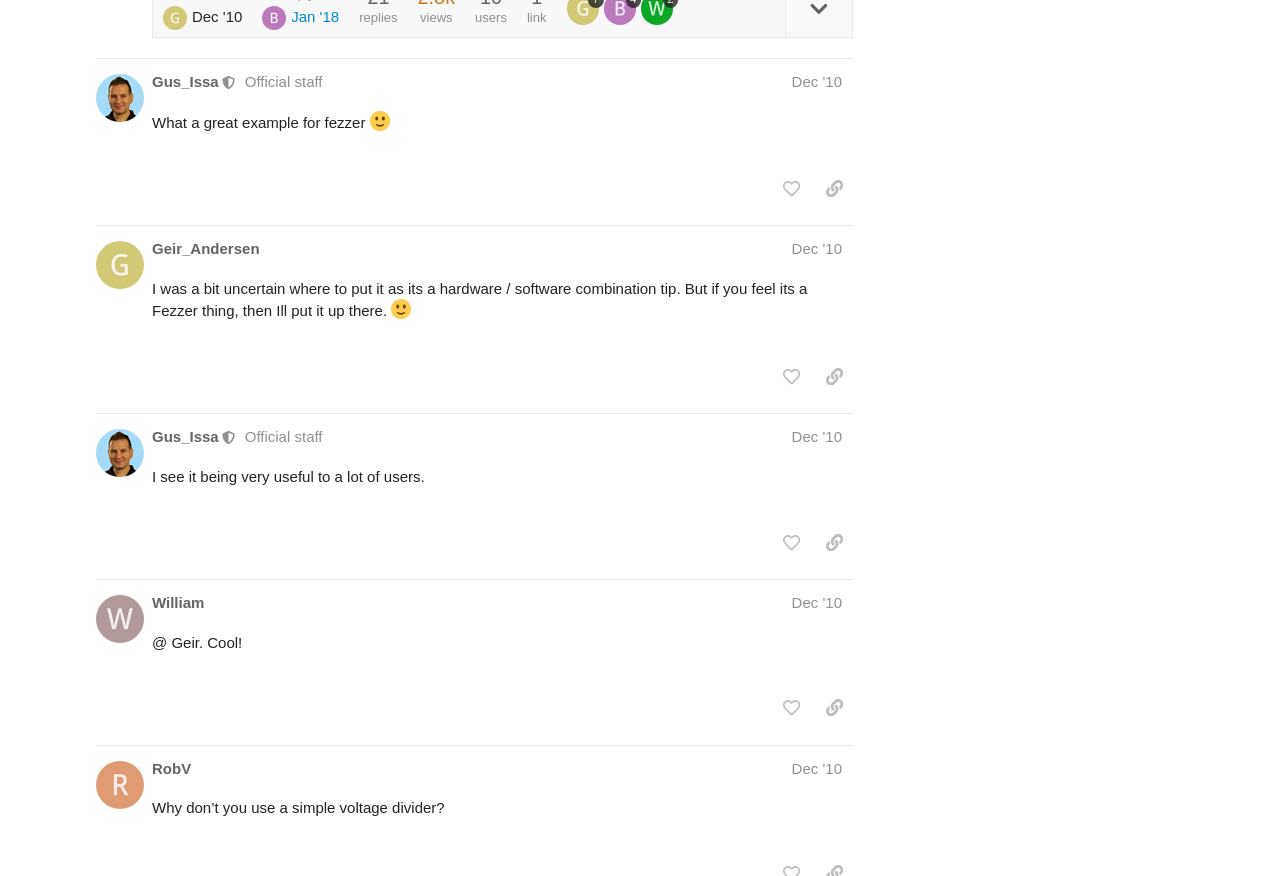Determine the bounding box coordinates for the clickable element to execute this instruction: "Click the 'Please sign up or log in to like this post' button". Provide the coordinates as four float numbers between 0 and 1, i.e., [left, top, right, bottom].

[0.604, 0.196, 0.633, 0.234]